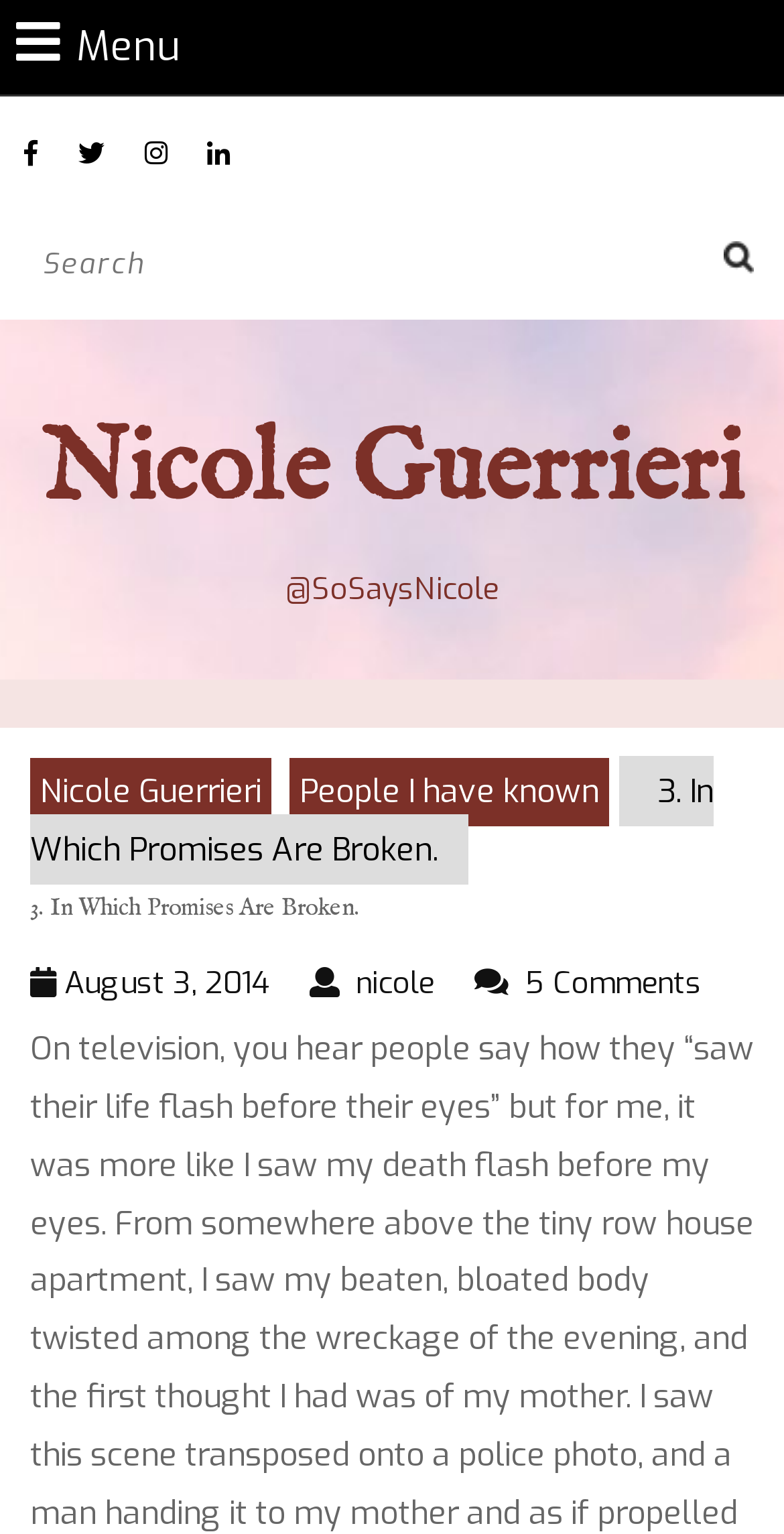What is the title of the article?
Answer the question with a single word or phrase derived from the image.

3. In Which Promises Are Broken.